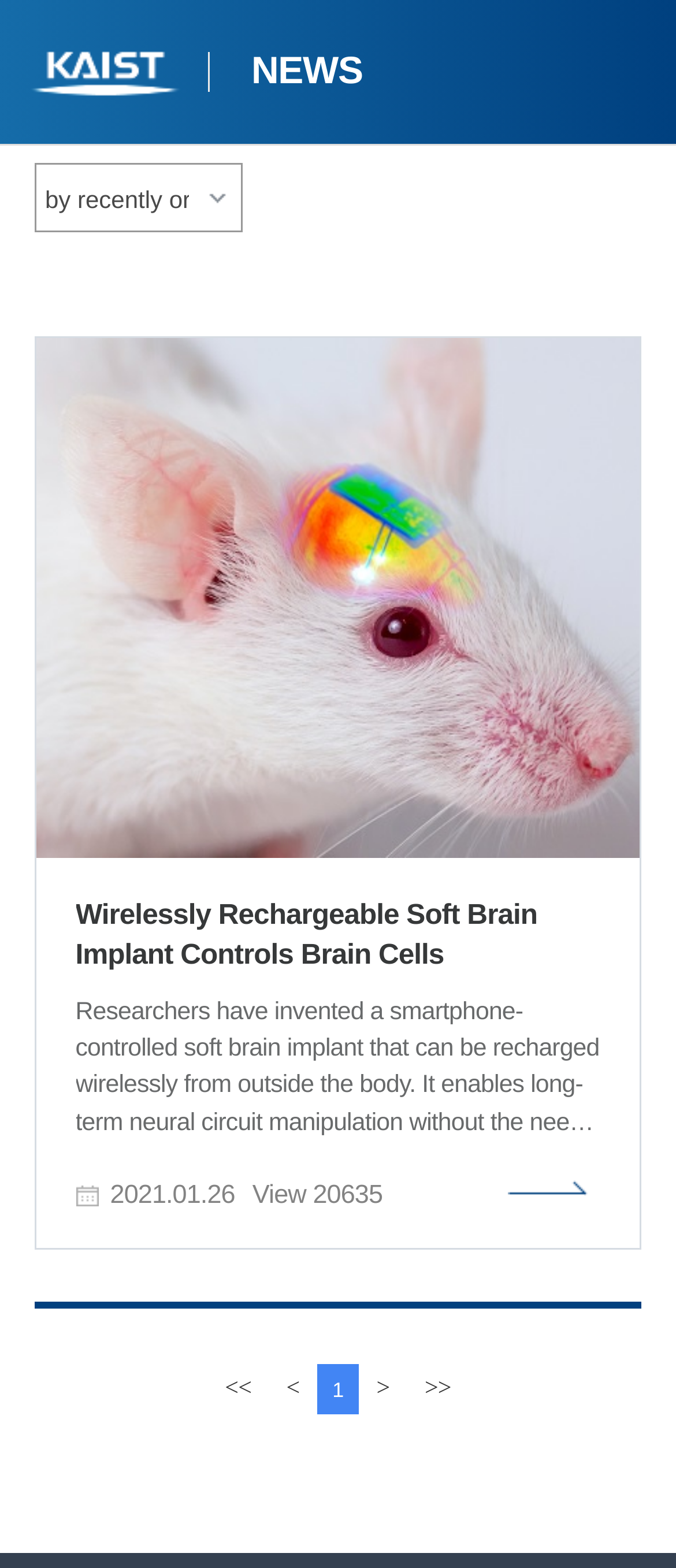What is the name of the research institution?
Please give a detailed answer to the question using the information shown in the image.

The name of the research institution can be found in the heading element at the top of the webpage, which says 'KAIST NEWS CENTER'. The 'KAIST' part is a link, indicating that it is the name of the institution.